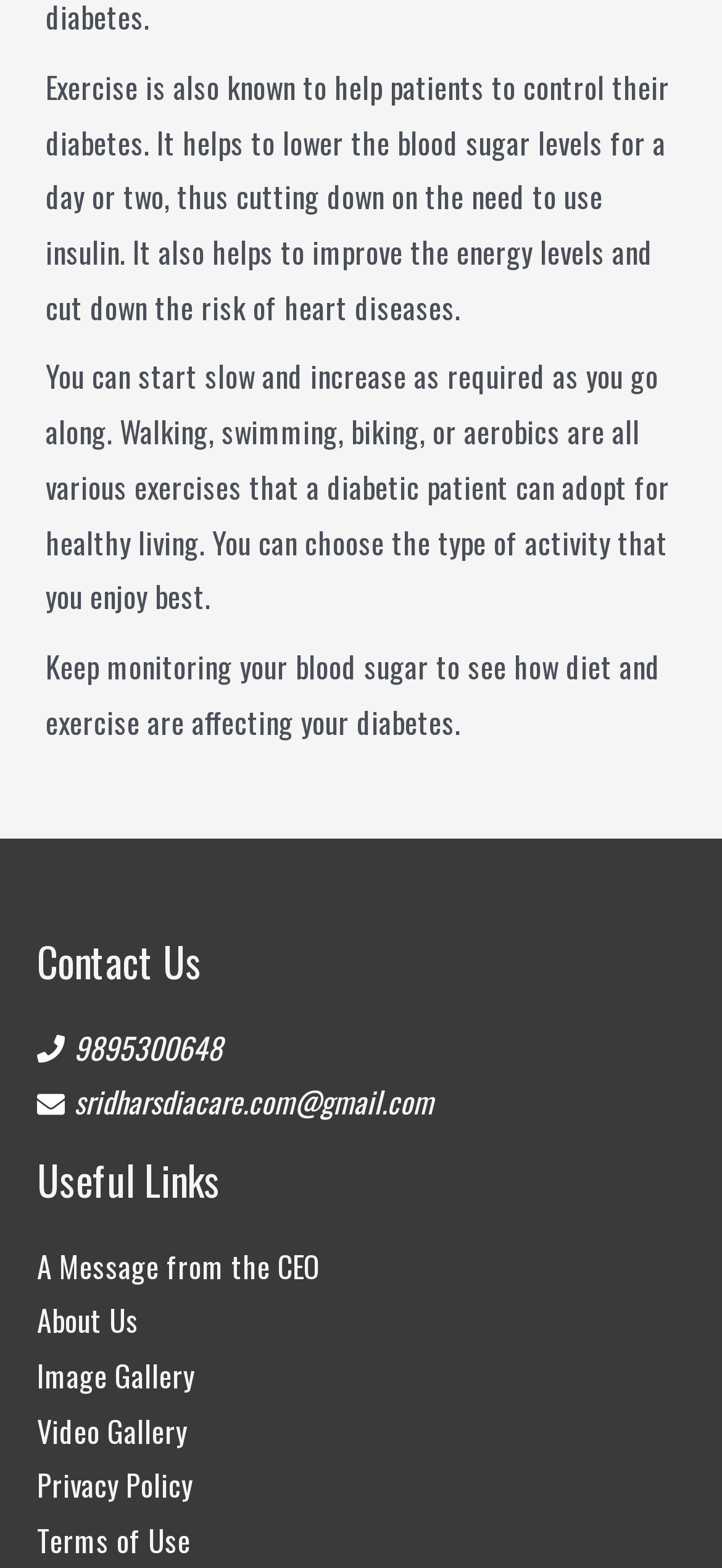How can a diabetic patient start exercising?
Please use the visual content to give a single word or phrase answer.

Start slow and increase as required